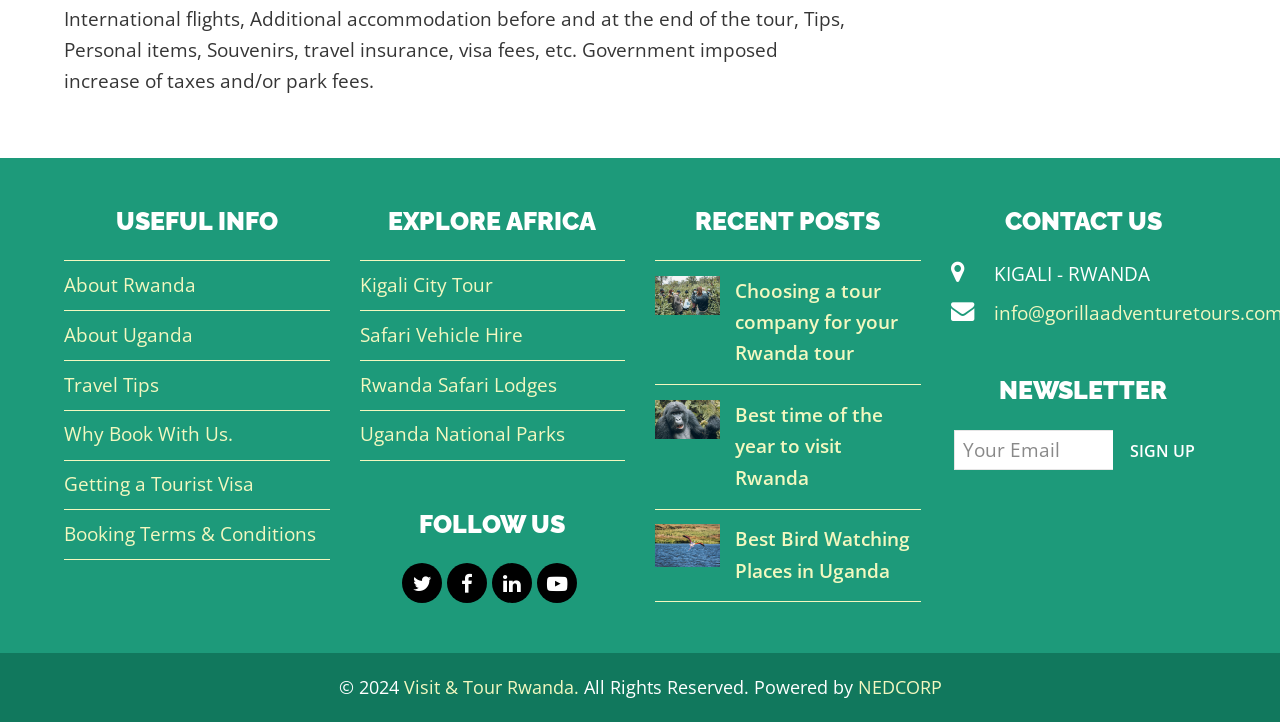Identify the bounding box coordinates of the clickable region to carry out the given instruction: "Click on 'Travel Tips'".

[0.05, 0.515, 0.124, 0.551]